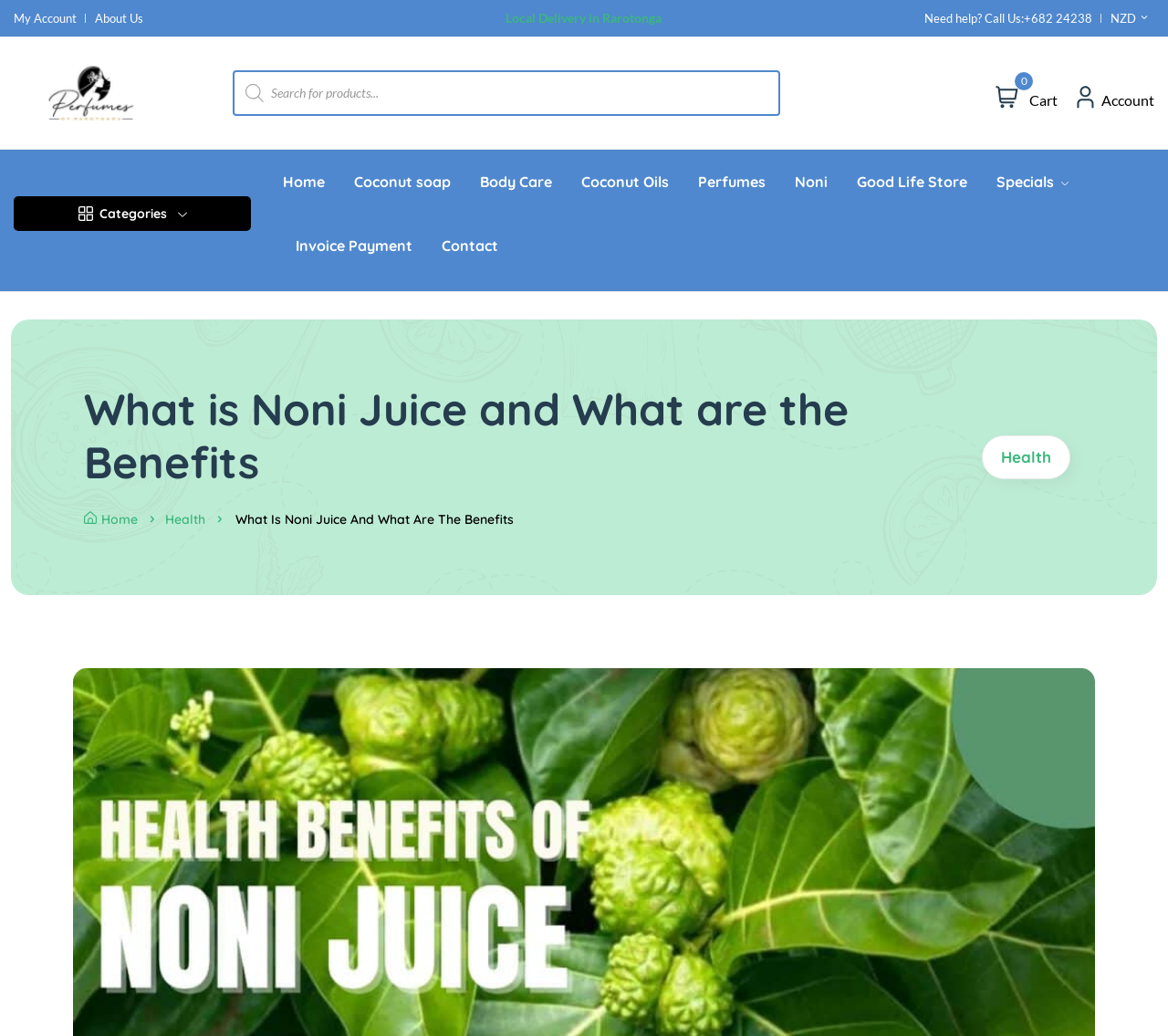Please find the bounding box coordinates of the element that must be clicked to perform the given instruction: "Go to My Account". The coordinates should be four float numbers from 0 to 1, i.e., [left, top, right, bottom].

[0.012, 0.012, 0.066, 0.023]